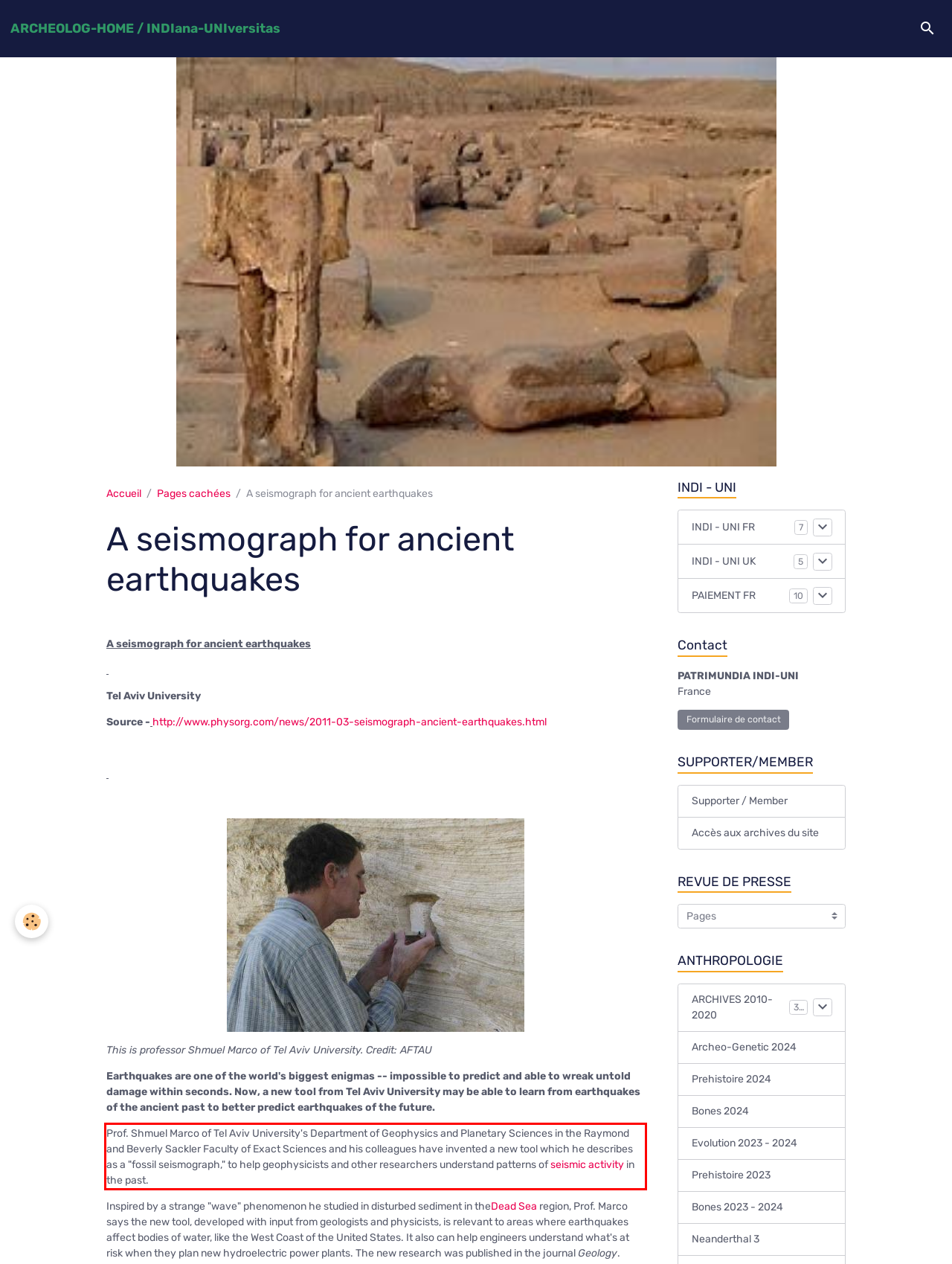Examine the screenshot of the webpage, locate the red bounding box, and perform OCR to extract the text contained within it.

Prof. Shmuel Marco of Tel Aviv University's Department of Geophysics and Planetary Sciences in the Raymond and Beverly Sackler Faculty of Exact Sciences and his colleagues have invented a new tool which he describes as a "fossil seismograph," to help geophysicists and other researchers understand patterns of seismic activity in the past.